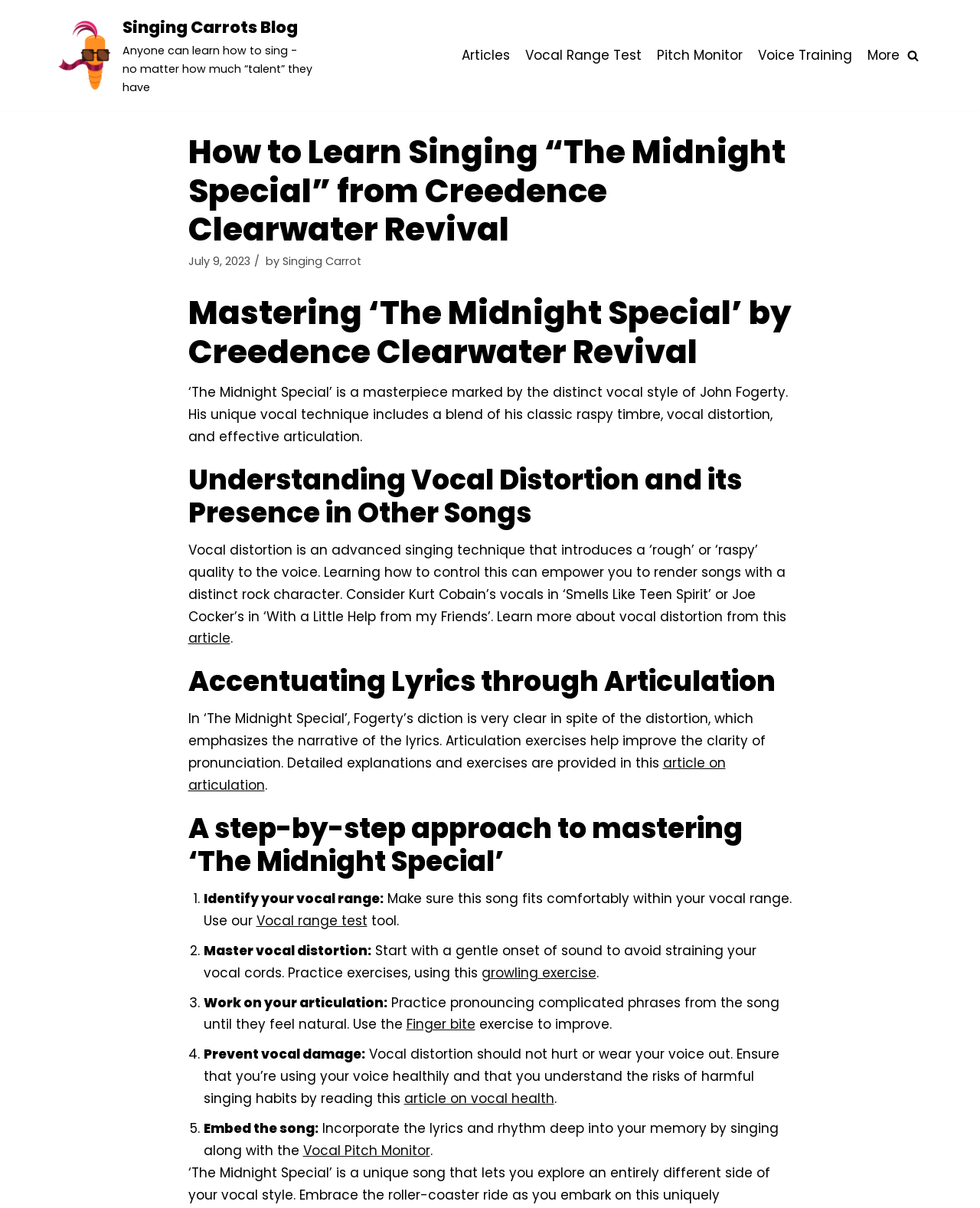Provide a thorough and detailed response to the question by examining the image: 
What is the name of the song being discussed?

The webpage is discussing how to learn singing 'The Midnight Special' from Creedence Clearwater Revival, and the song's title is mentioned in the heading and throughout the article.